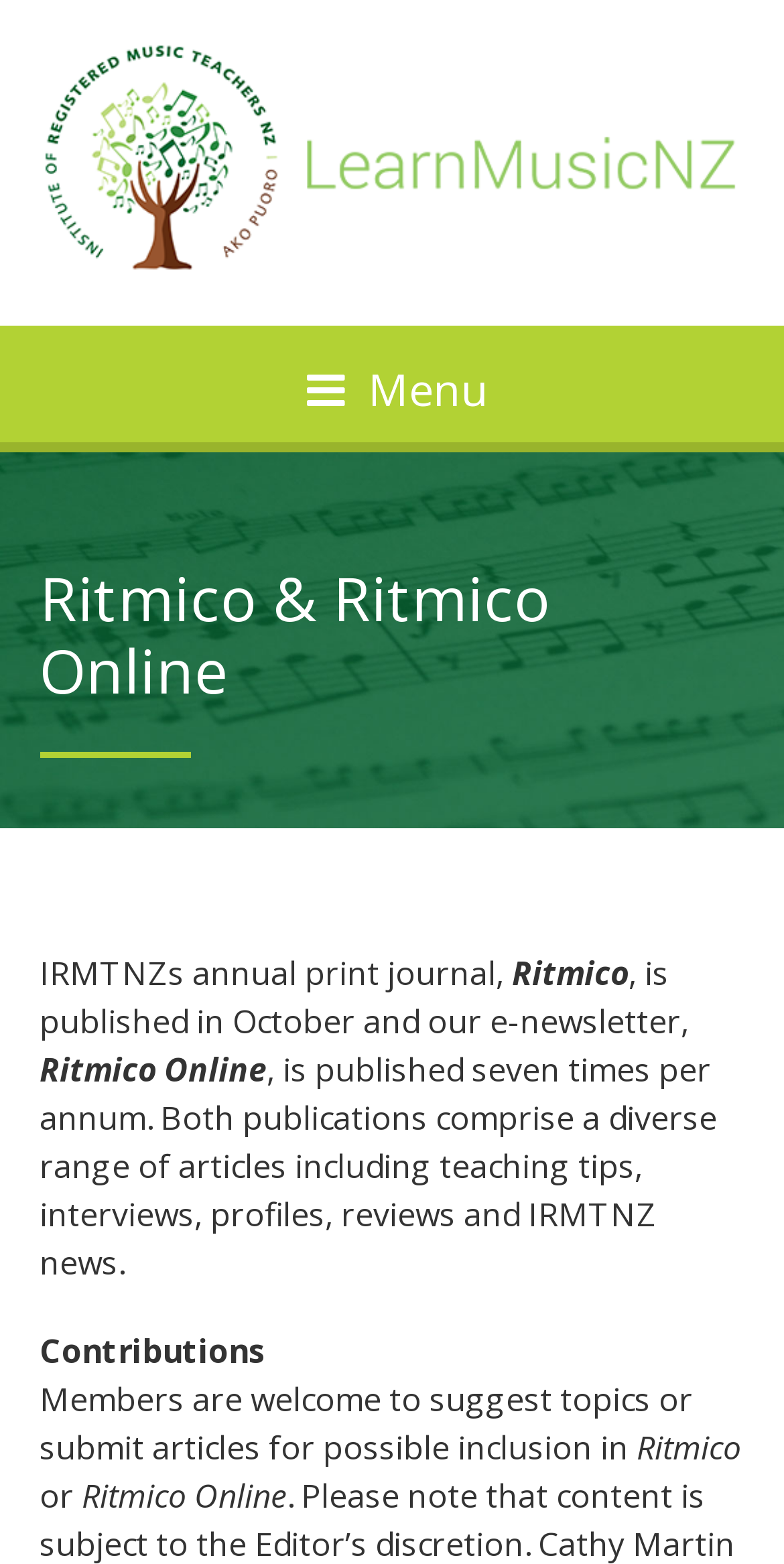Using the element description: "alt="LearnMusicNZ"", determine the bounding box coordinates for the specified UI element. The coordinates should be four float numbers between 0 and 1, [left, top, right, bottom].

[0.05, 0.153, 0.95, 0.181]